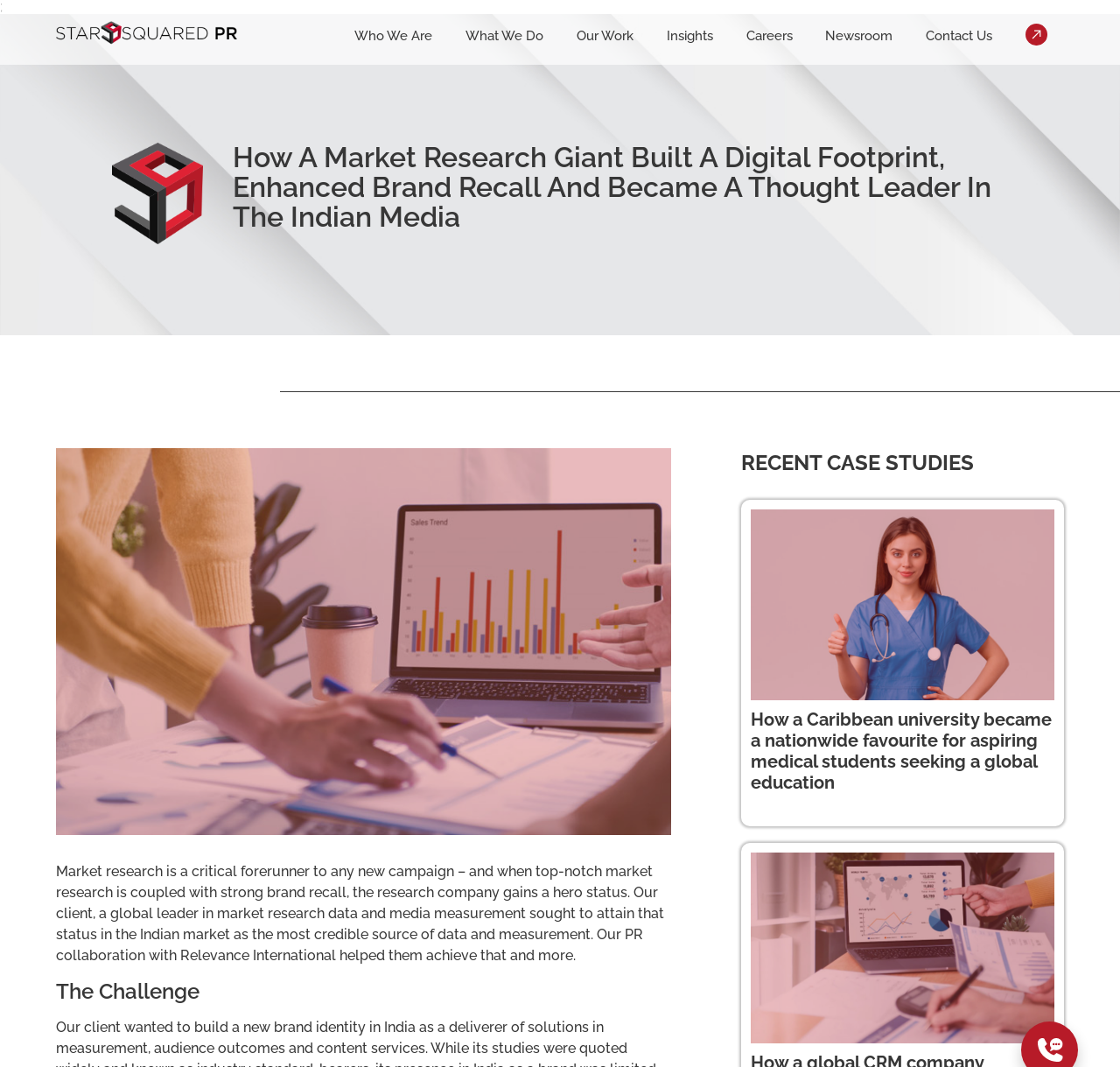Locate the bounding box for the described UI element: "Insights". Ensure the coordinates are four float numbers between 0 and 1, formatted as [left, top, right, bottom].

[0.595, 0.026, 0.637, 0.041]